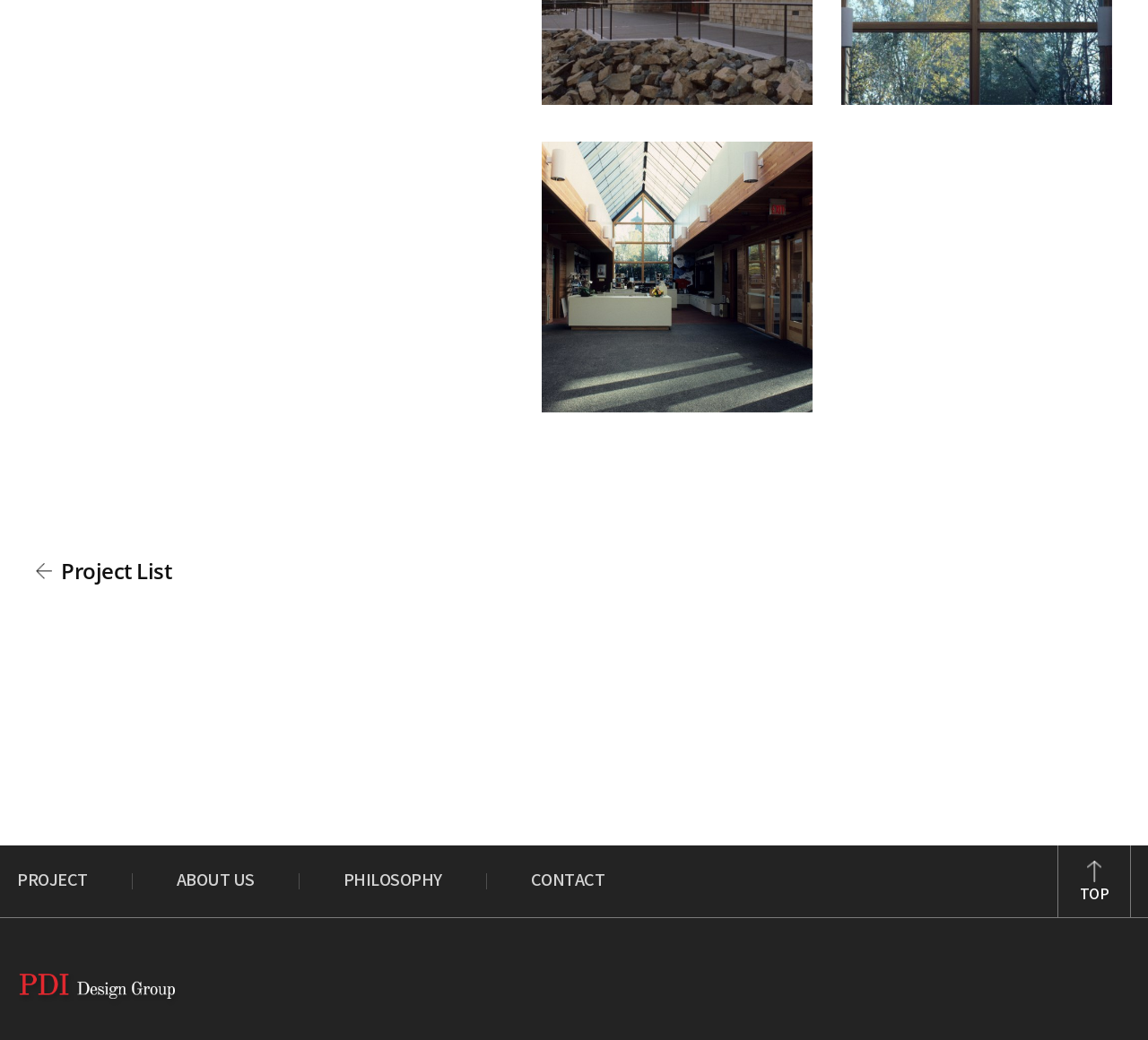Identify and provide the bounding box coordinates of the UI element described: "PROJECT". The coordinates should be formatted as [left, top, right, bottom], with each number being a float between 0 and 1.

[0.015, 0.84, 0.076, 0.855]